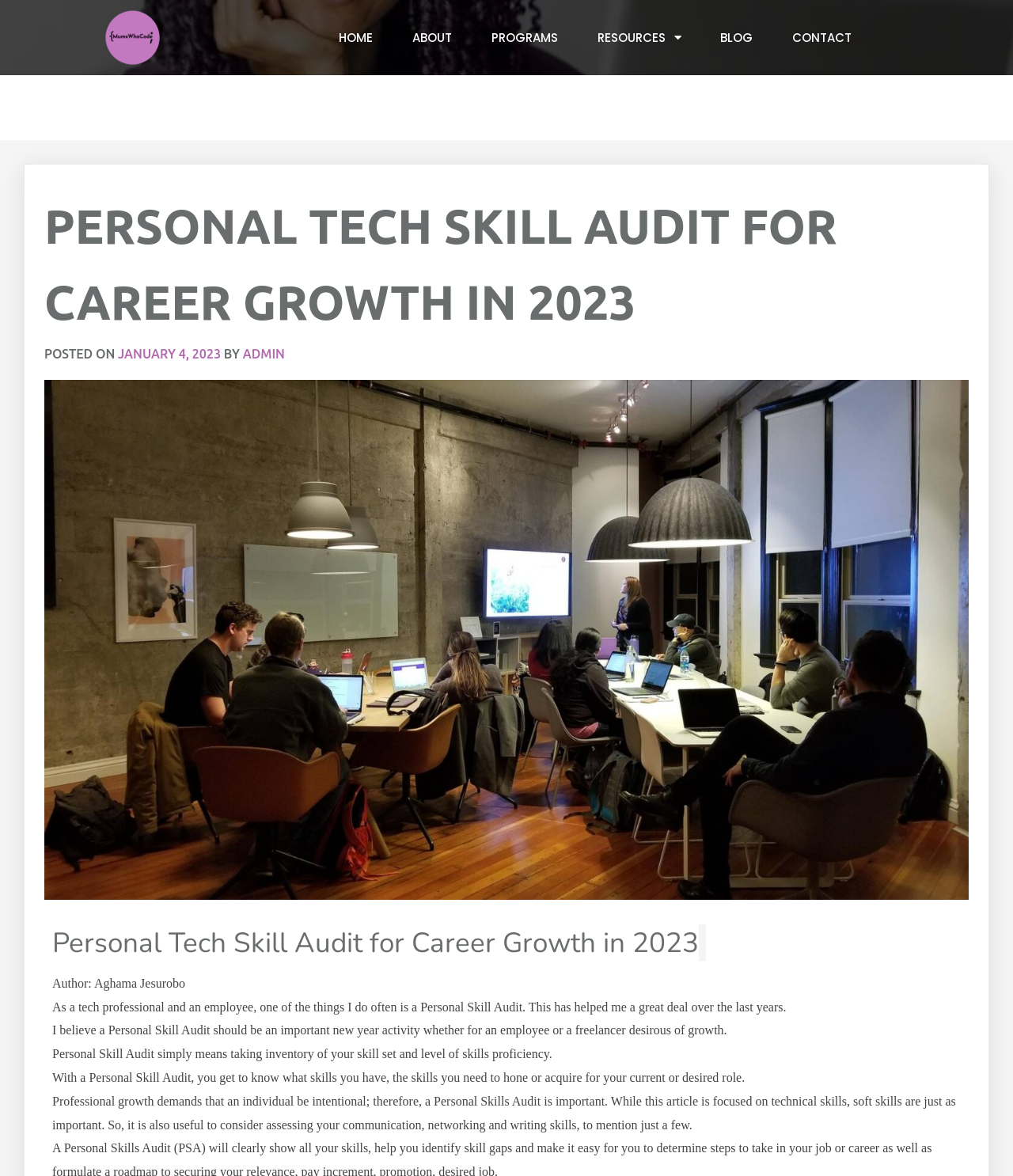Could you determine the bounding box coordinates of the clickable element to complete the instruction: "Click the HOME link"? Provide the coordinates as four float numbers between 0 and 1, i.e., [left, top, right, bottom].

[0.317, 0.017, 0.386, 0.047]